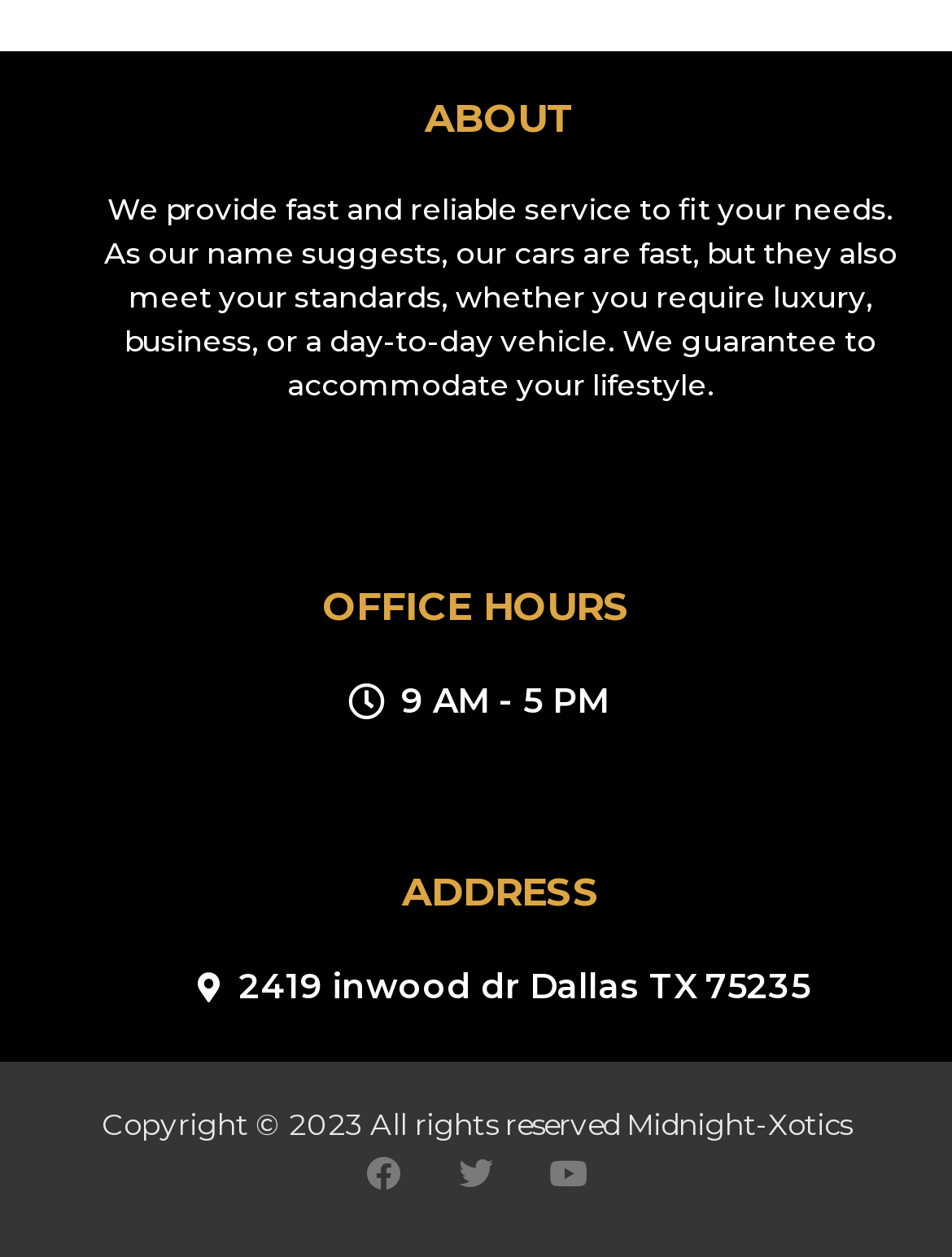From the details in the image, provide a thorough response to the question: What is the company's name?

The company's name is mentioned in the copyright section at the bottom of the webpage, which states 'Copyright © 2023 All rights reserved Midnight-Xotics'.